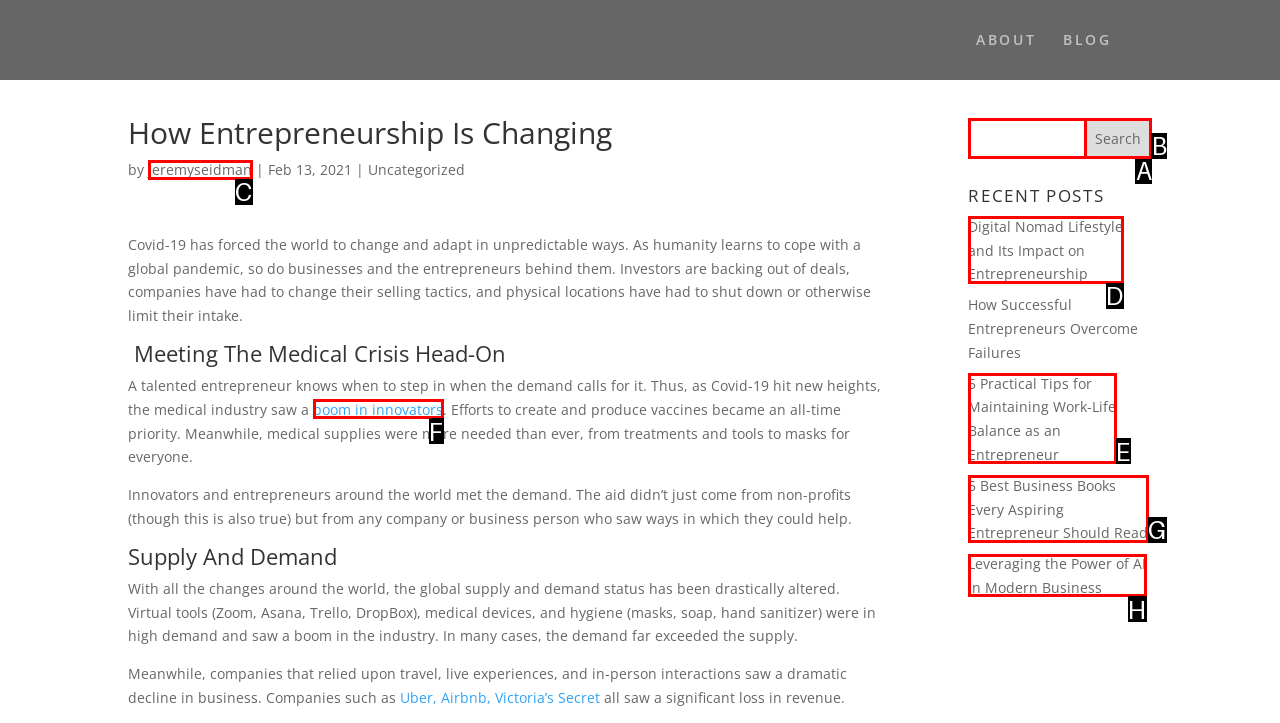Based on the provided element description: boom in innovators, identify the best matching HTML element. Respond with the corresponding letter from the options shown.

F